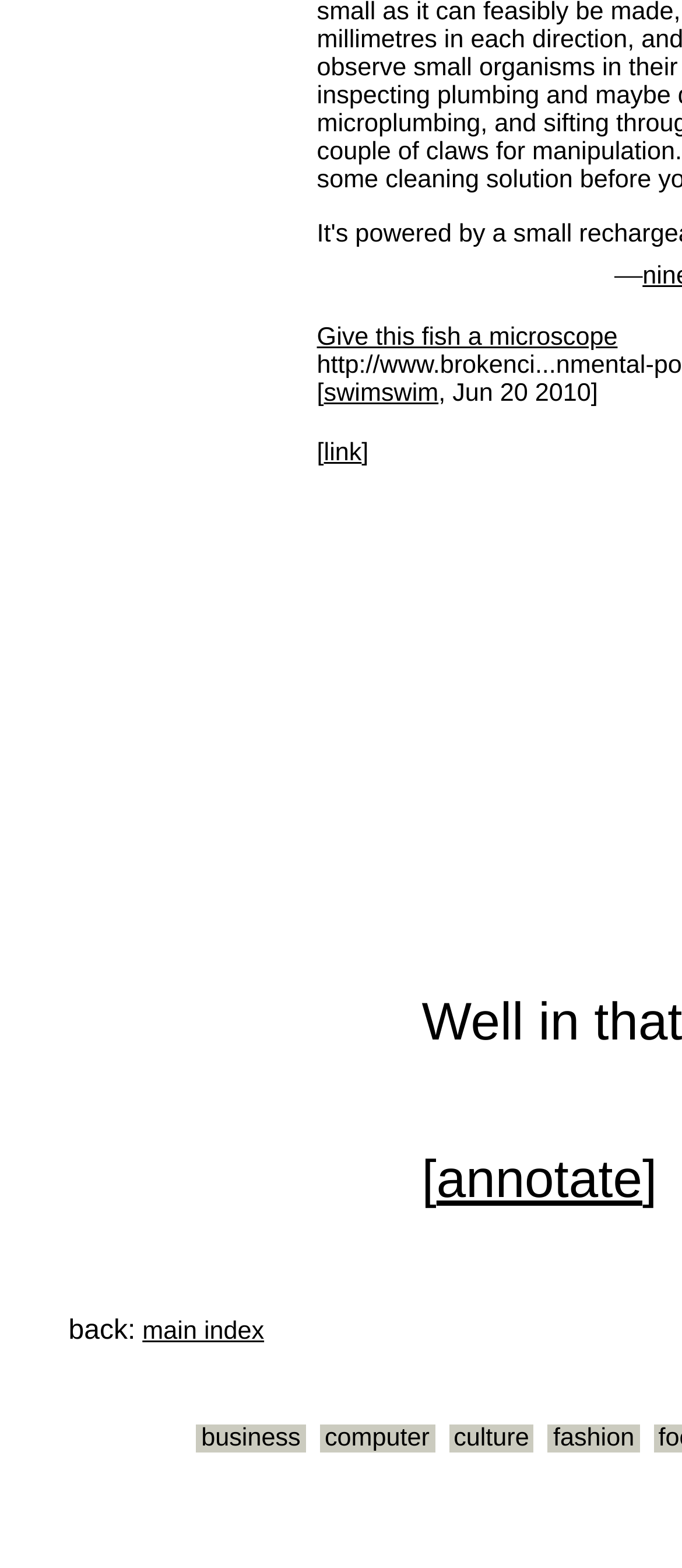Identify the bounding box coordinates of the clickable region to carry out the given instruction: "Follow the 'swimswim' link".

[0.475, 0.242, 0.643, 0.26]